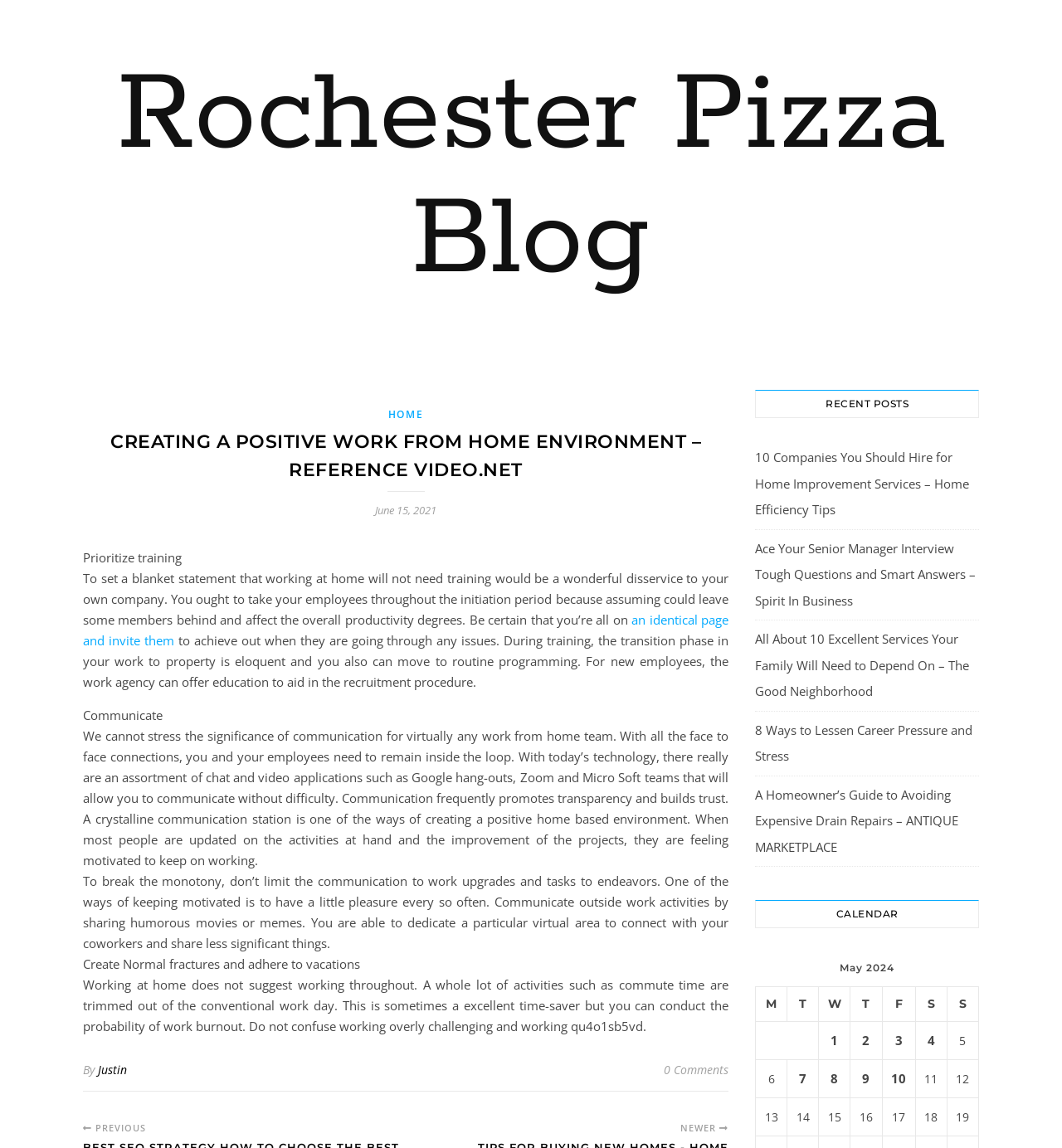Please analyze the image and provide a thorough answer to the question:
What is the purpose of taking breaks while working from home?

The article suggests that taking breaks while working from home is essential to avoid work burnout. This is mentioned in the section where the author advises creating normal breaks and adhering to vacations to maintain a healthy work-life balance.